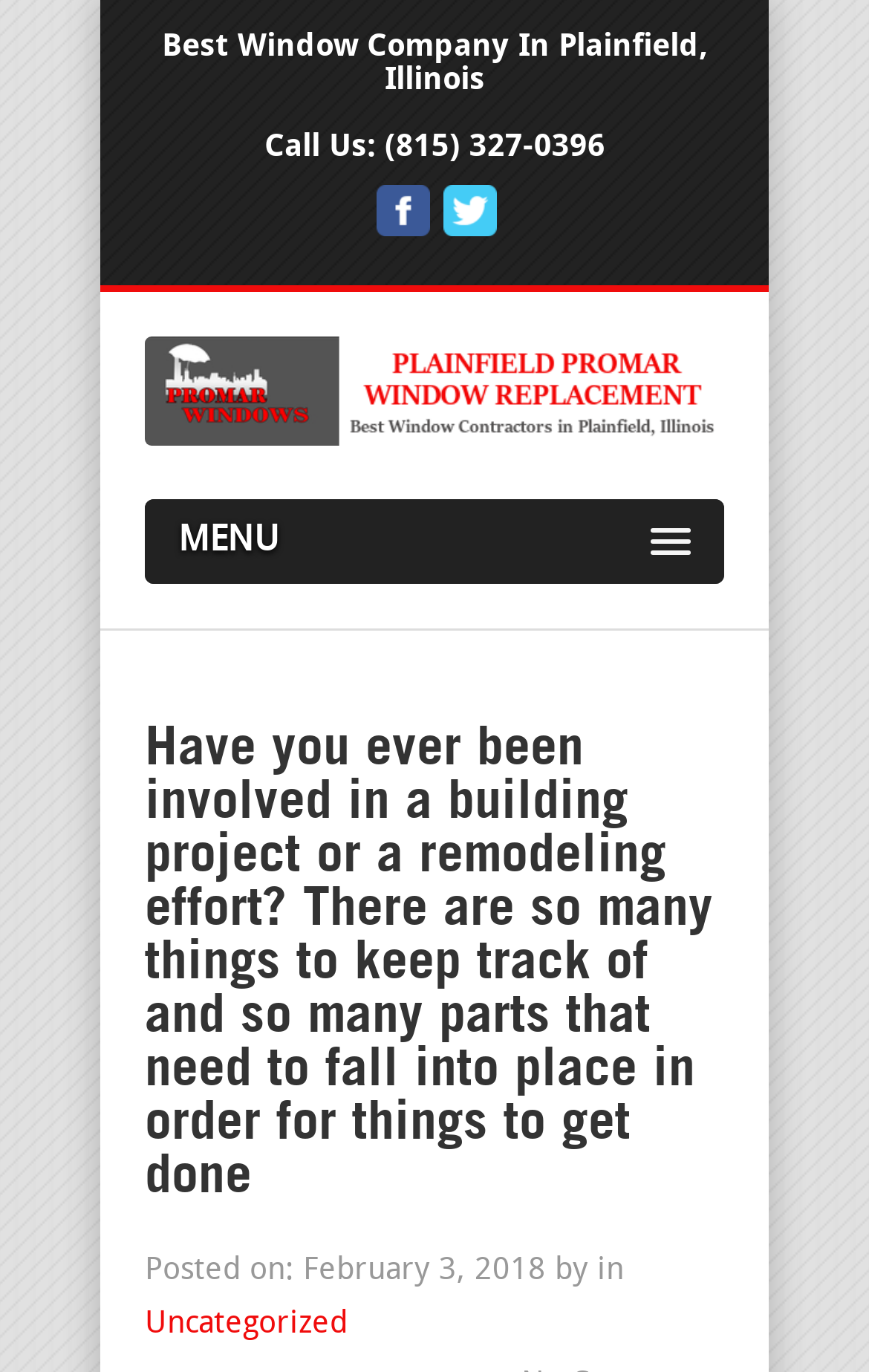Please provide a detailed answer to the question below by examining the image:
What is the phone number to call?

I found the phone number by looking at the 'Call Us:' section, where it is written '(815) 327-0396'.